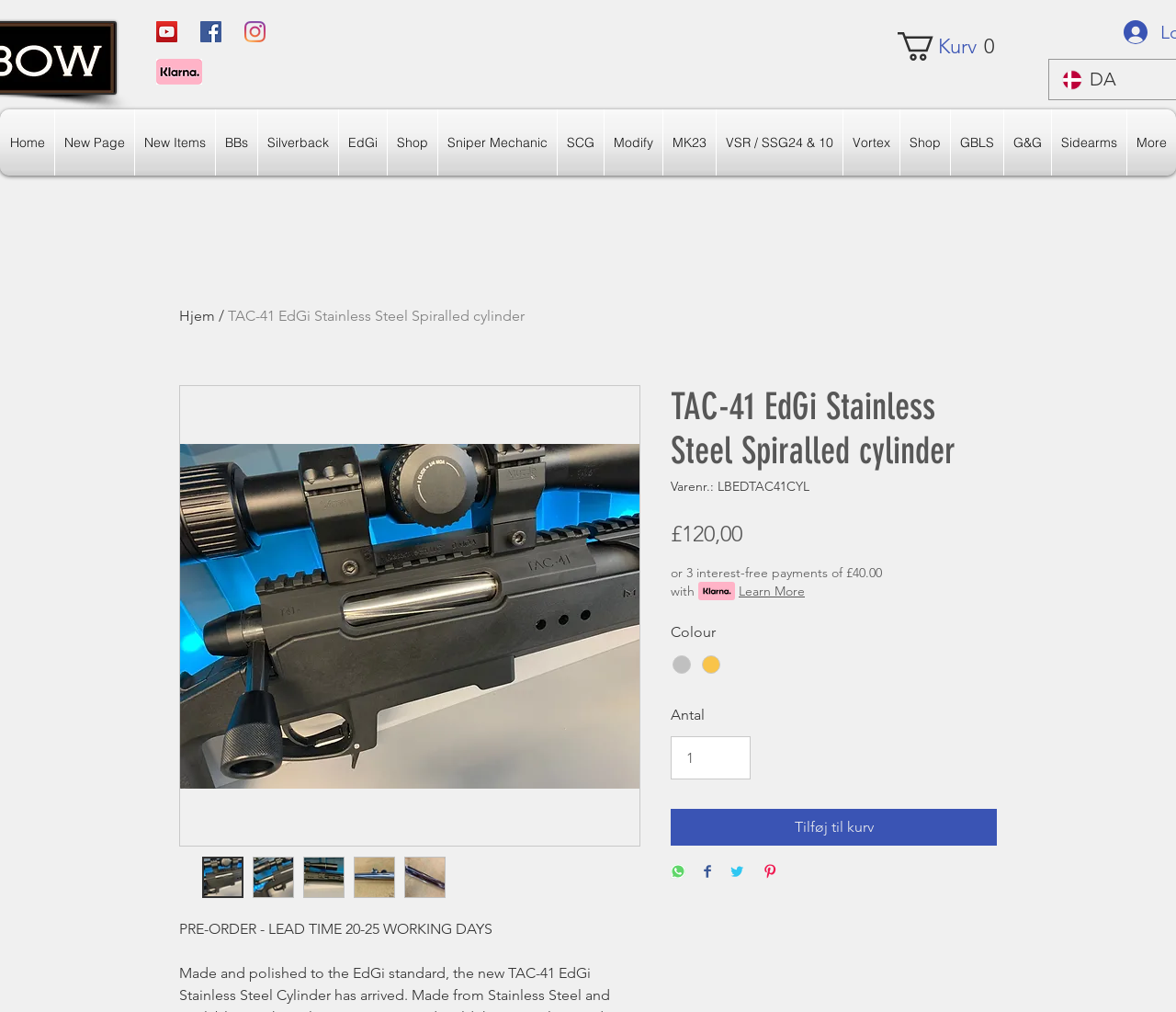Please specify the bounding box coordinates of the area that should be clicked to accomplish the following instruction: "Search the site". The coordinates should consist of four float numbers between 0 and 1, i.e., [left, top, right, bottom].

[0.392, 0.016, 0.607, 0.076]